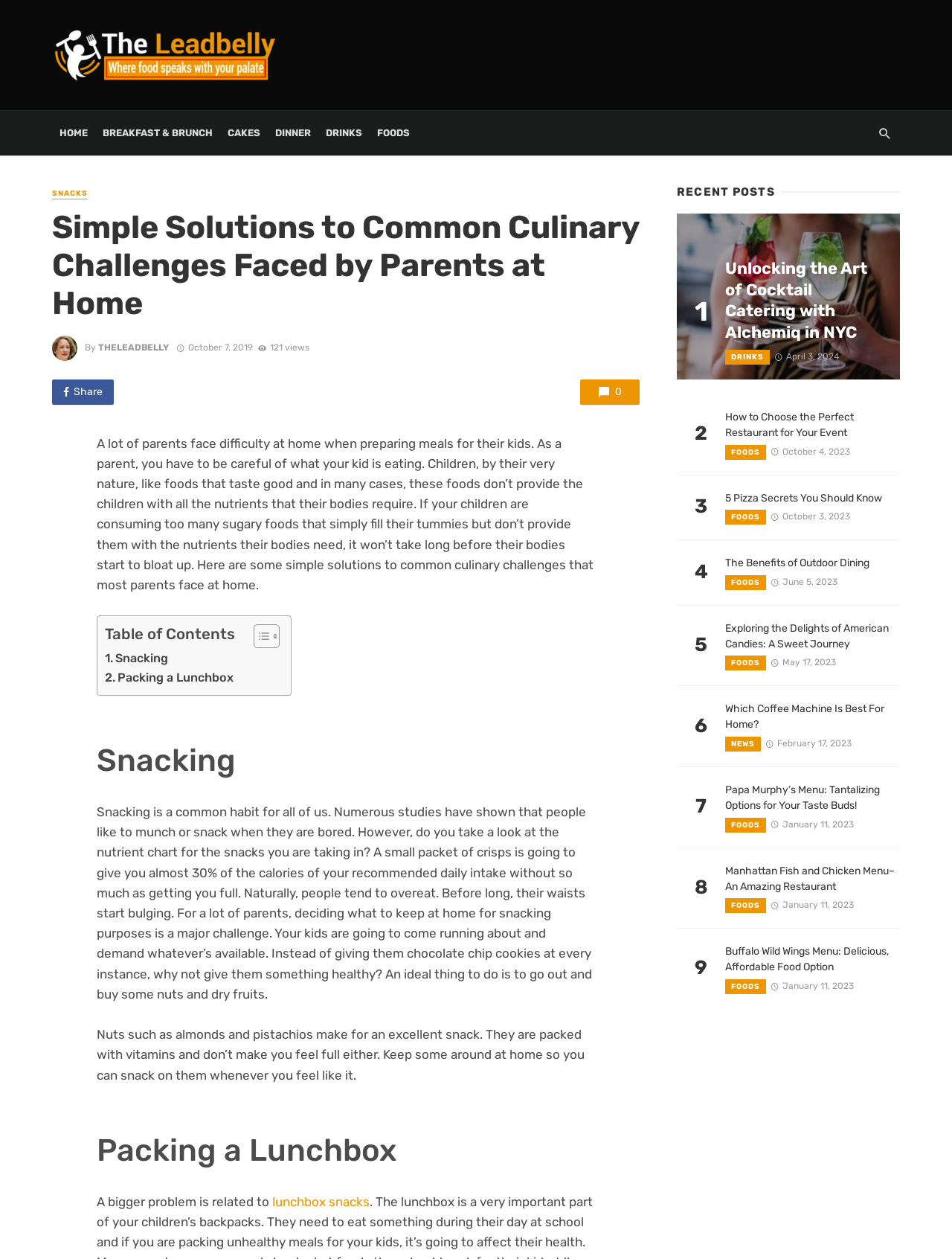Given the webpage screenshot and the description, determine the bounding box coordinates (top-left x, top-left y, bottom-right x, bottom-right y) that define the location of the UI element matching this description: Packing a Lunchbox

[0.11, 0.531, 0.245, 0.546]